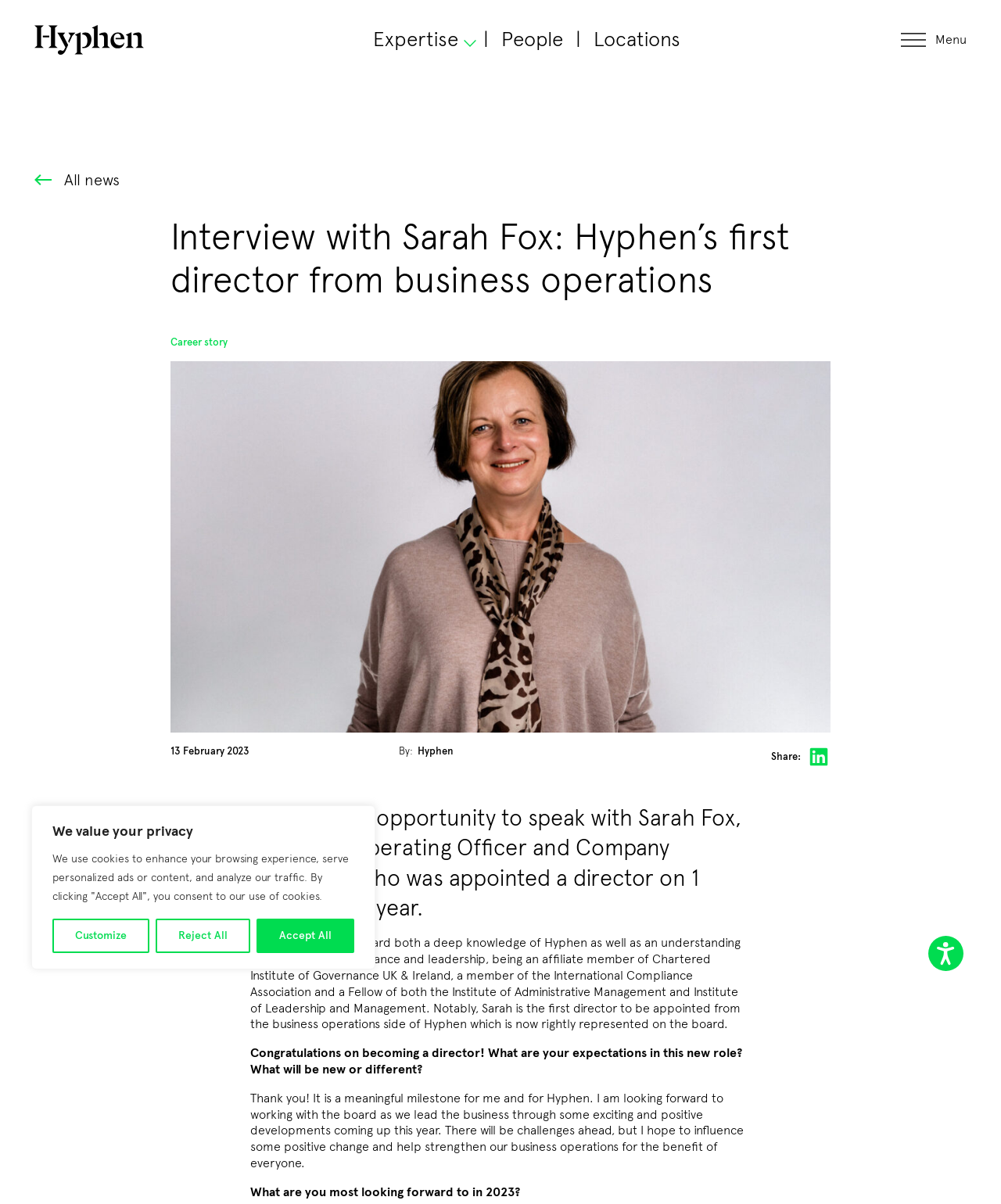Provide the bounding box coordinates in the format (top-left x, top-left y, bottom-right x, bottom-right y). All values are floating point numbers between 0 and 1. Determine the bounding box coordinate of the UI element described as: Reject All

[0.155, 0.763, 0.25, 0.792]